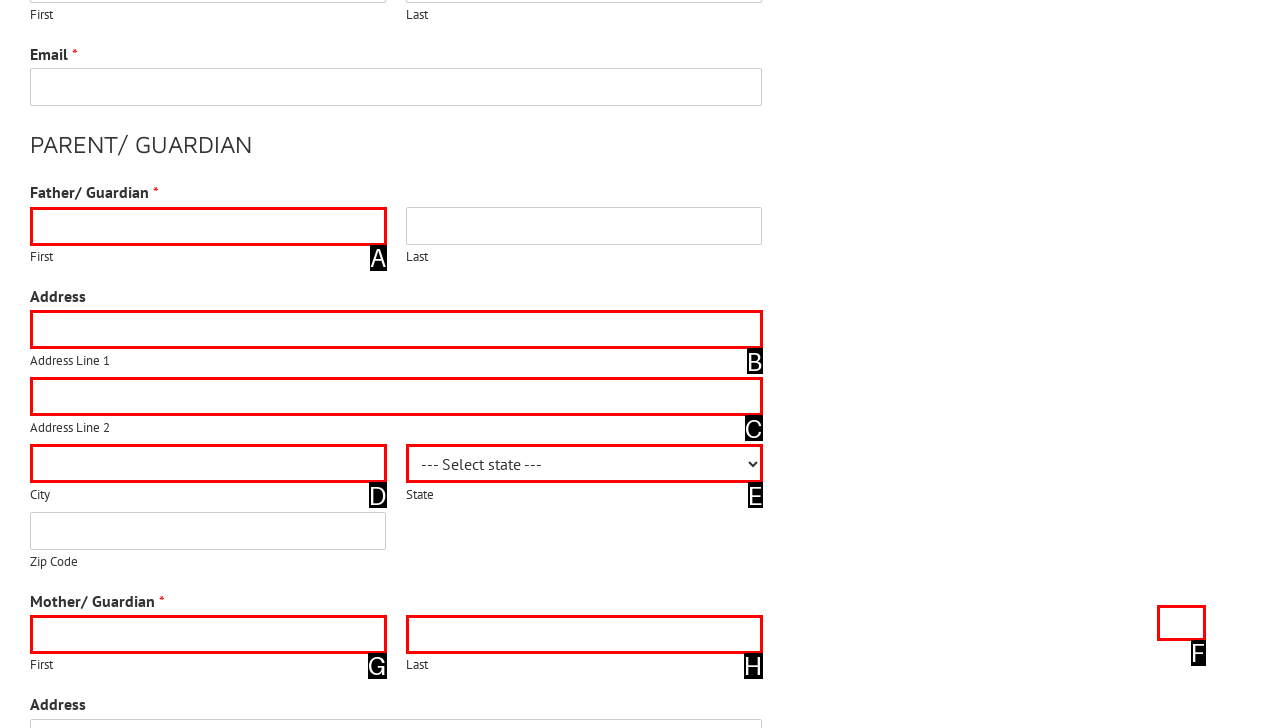Determine which UI element matches this description: parent_node: Address Line 2 name="wpforms[fields][15][address2]"
Reply with the appropriate option's letter.

C